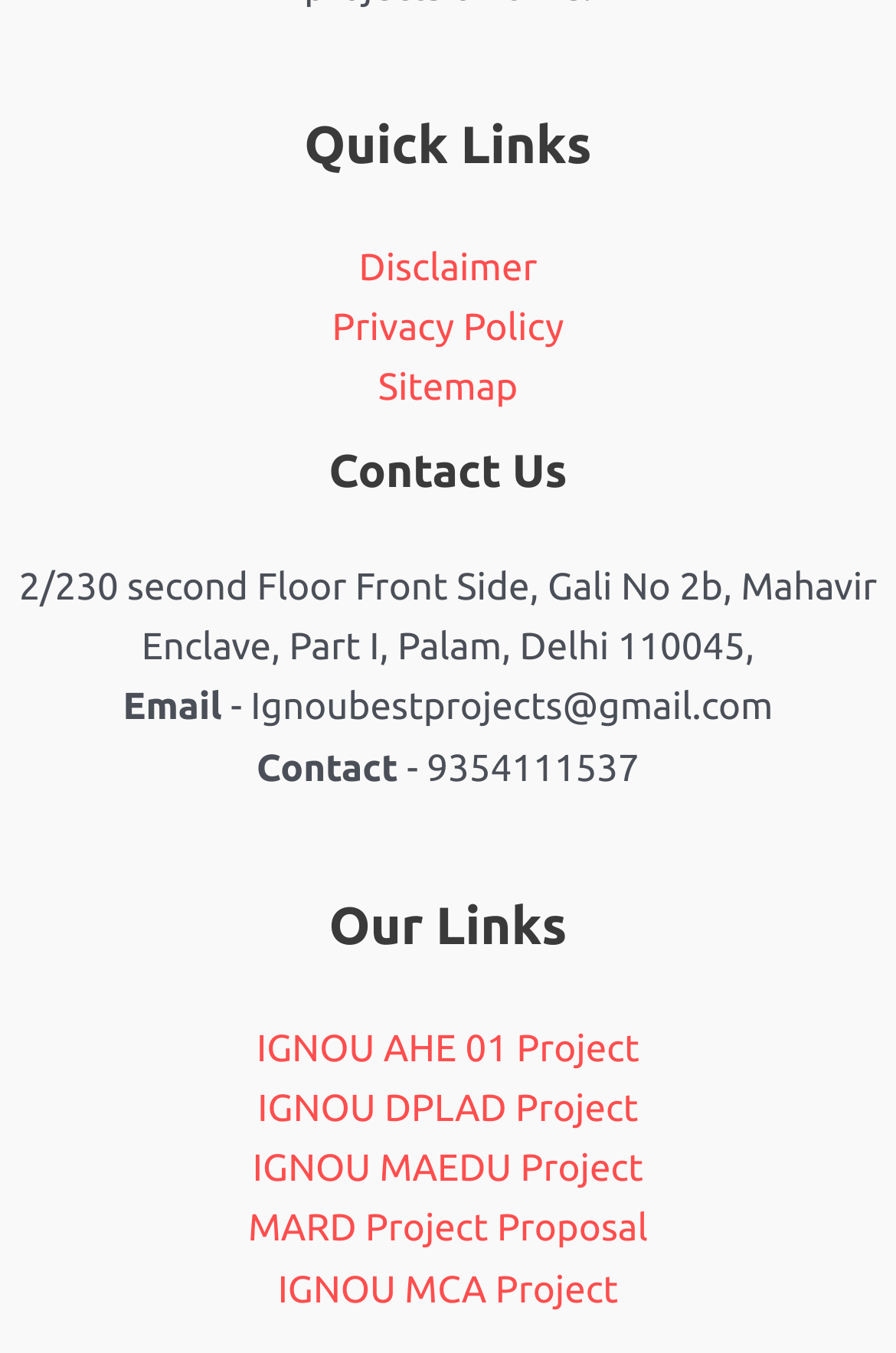How many links are provided in the 'Our Links' section?
Refer to the screenshot and answer in one word or phrase.

5